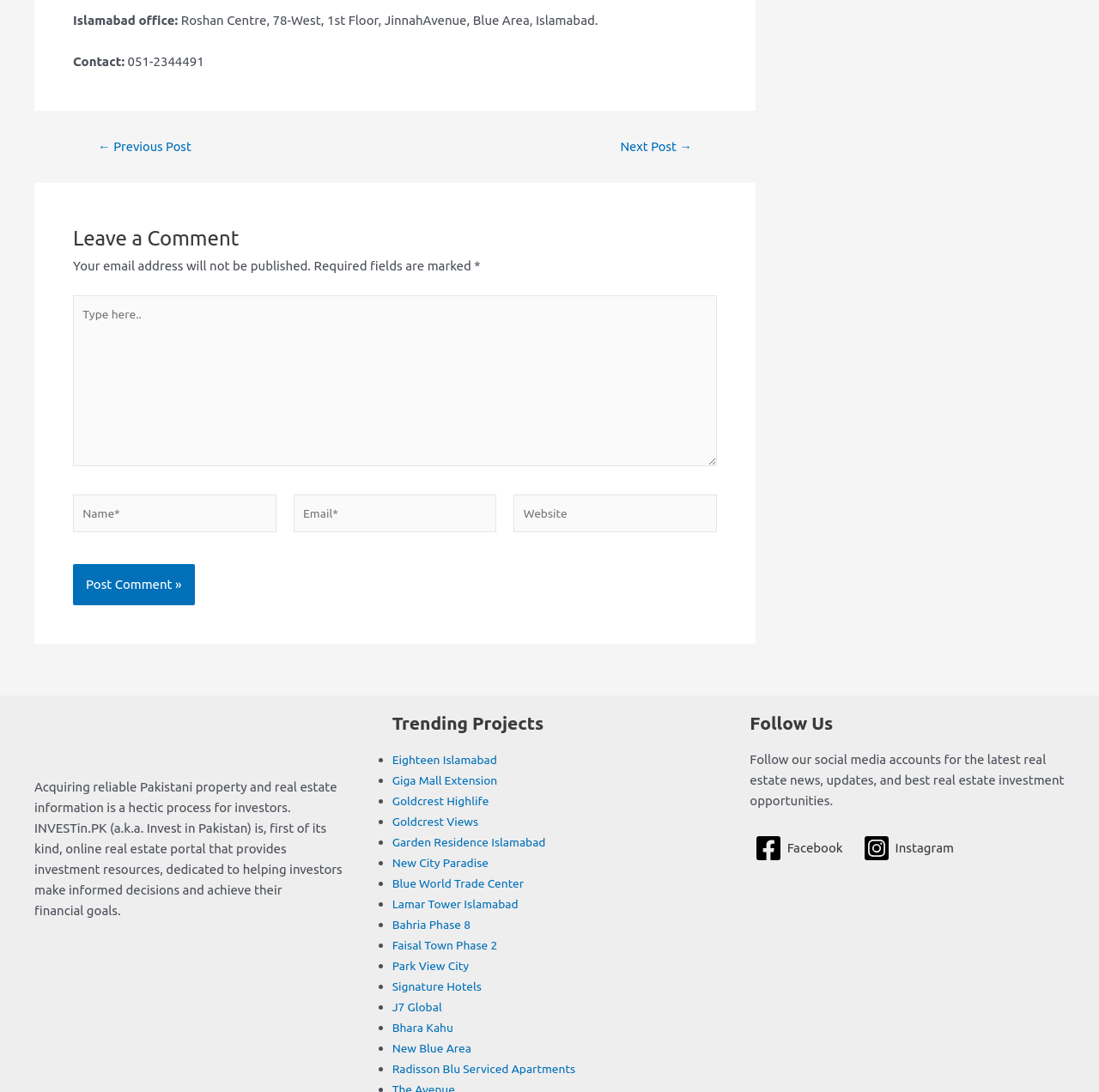Answer the question in one word or a short phrase:
What is the title of the section with links to trending projects?

Trending Projects